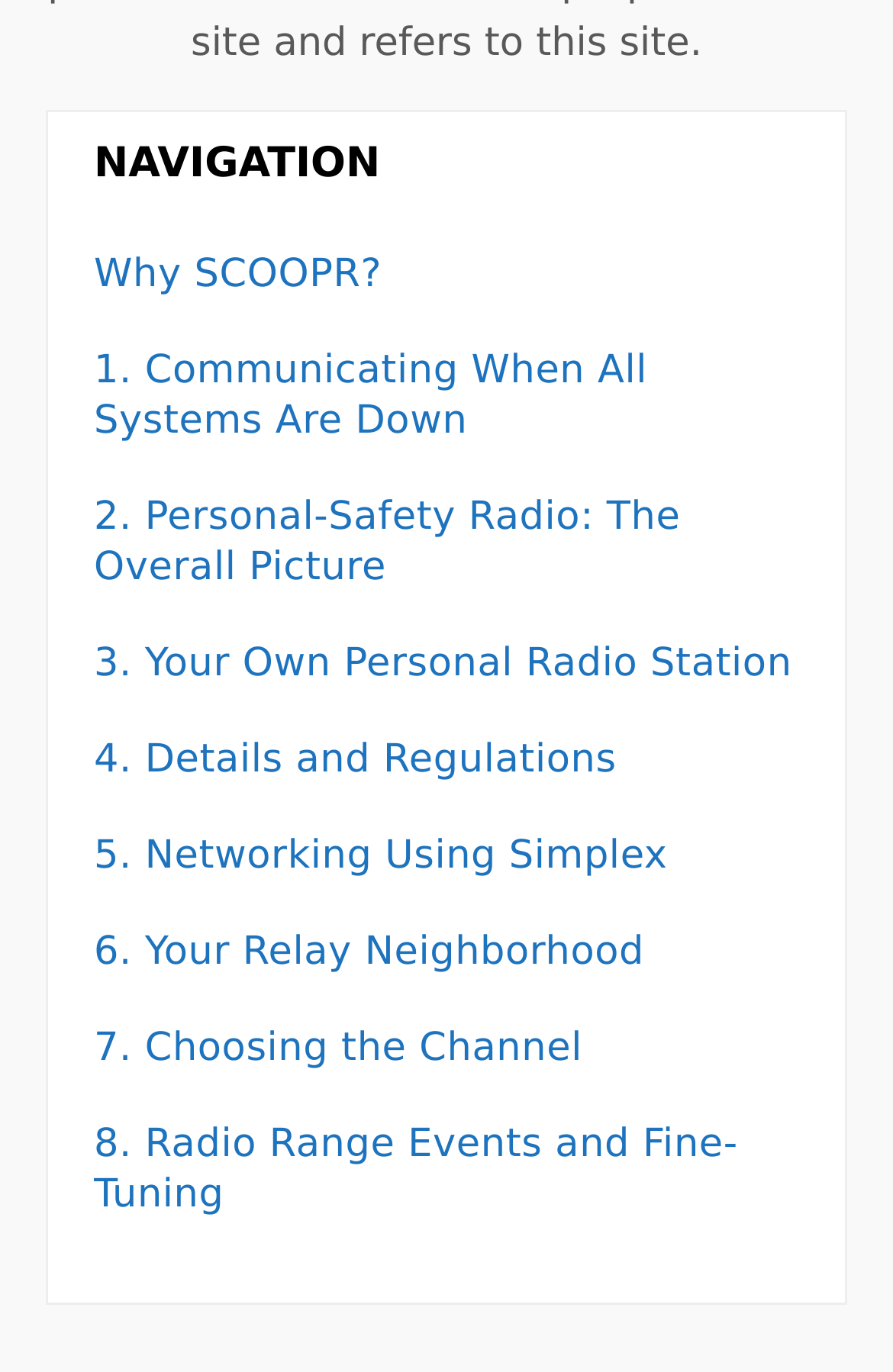What is the main topic of this webpage?
Using the screenshot, give a one-word or short phrase answer.

Radio Communication